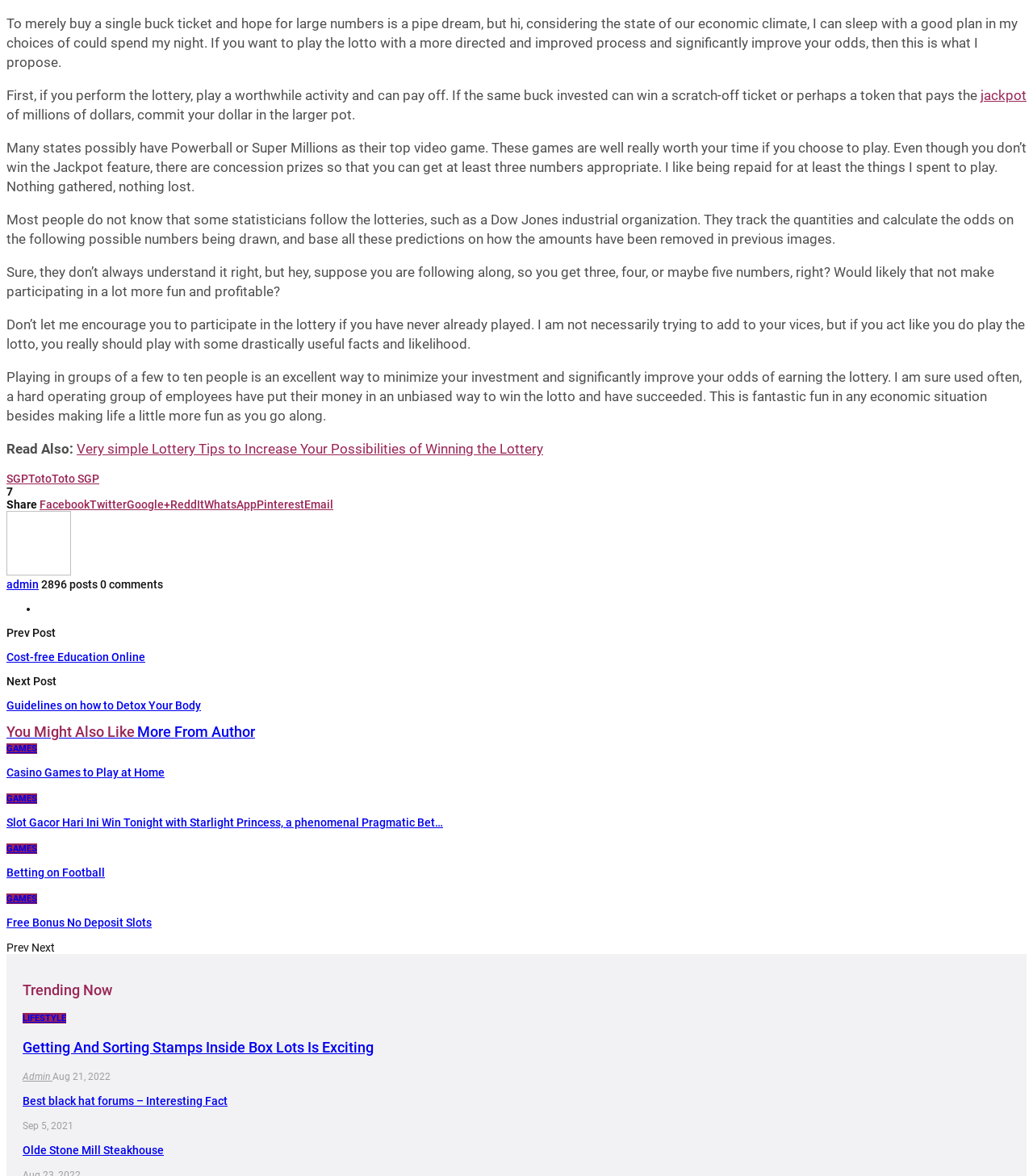Could you indicate the bounding box coordinates of the region to click in order to complete this instruction: "Read the article about simple lottery tips".

[0.074, 0.228, 0.526, 0.242]